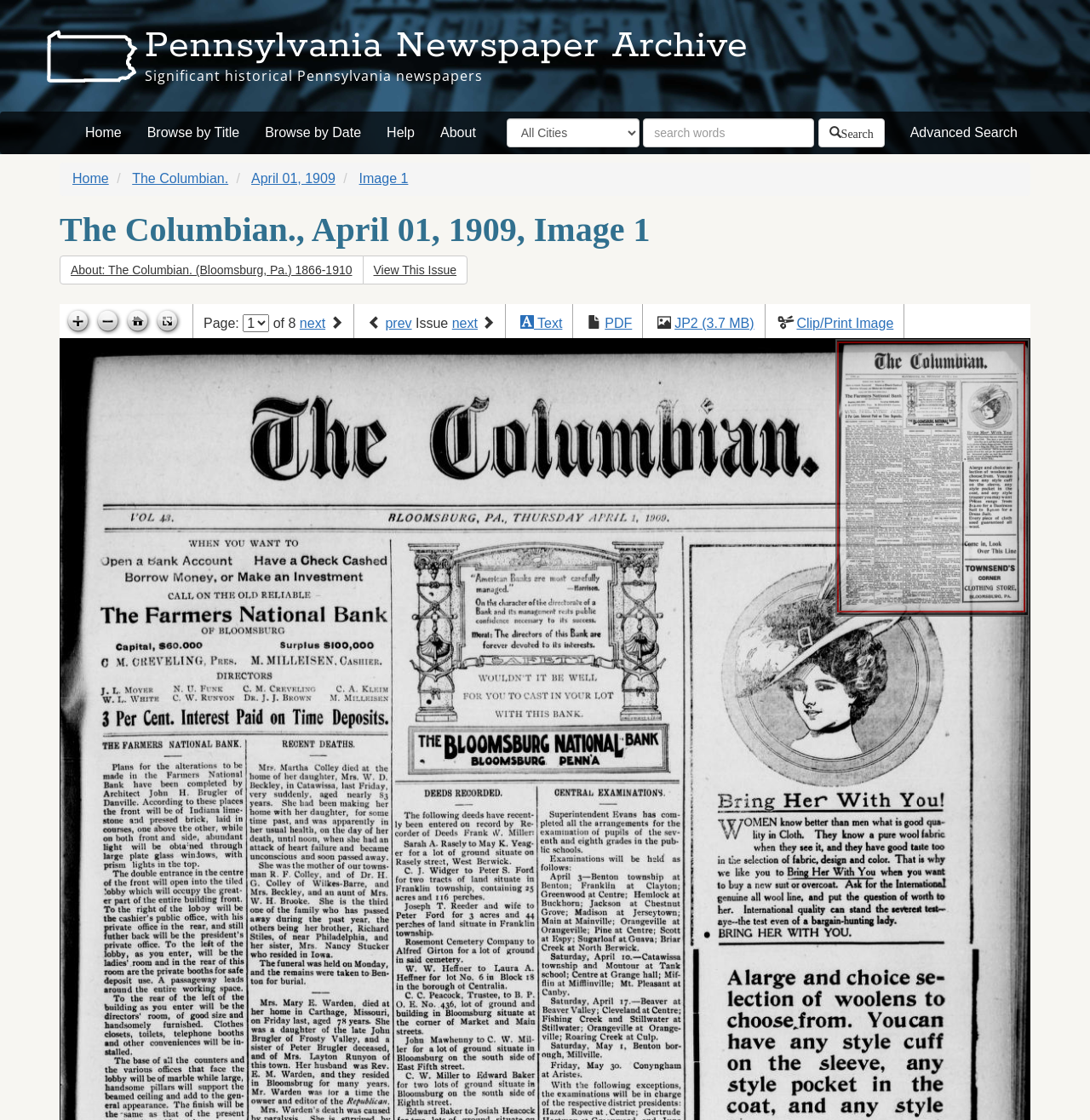What is the date of the newspaper issue?
Using the image, give a concise answer in the form of a single word or short phrase.

April 01, 1909